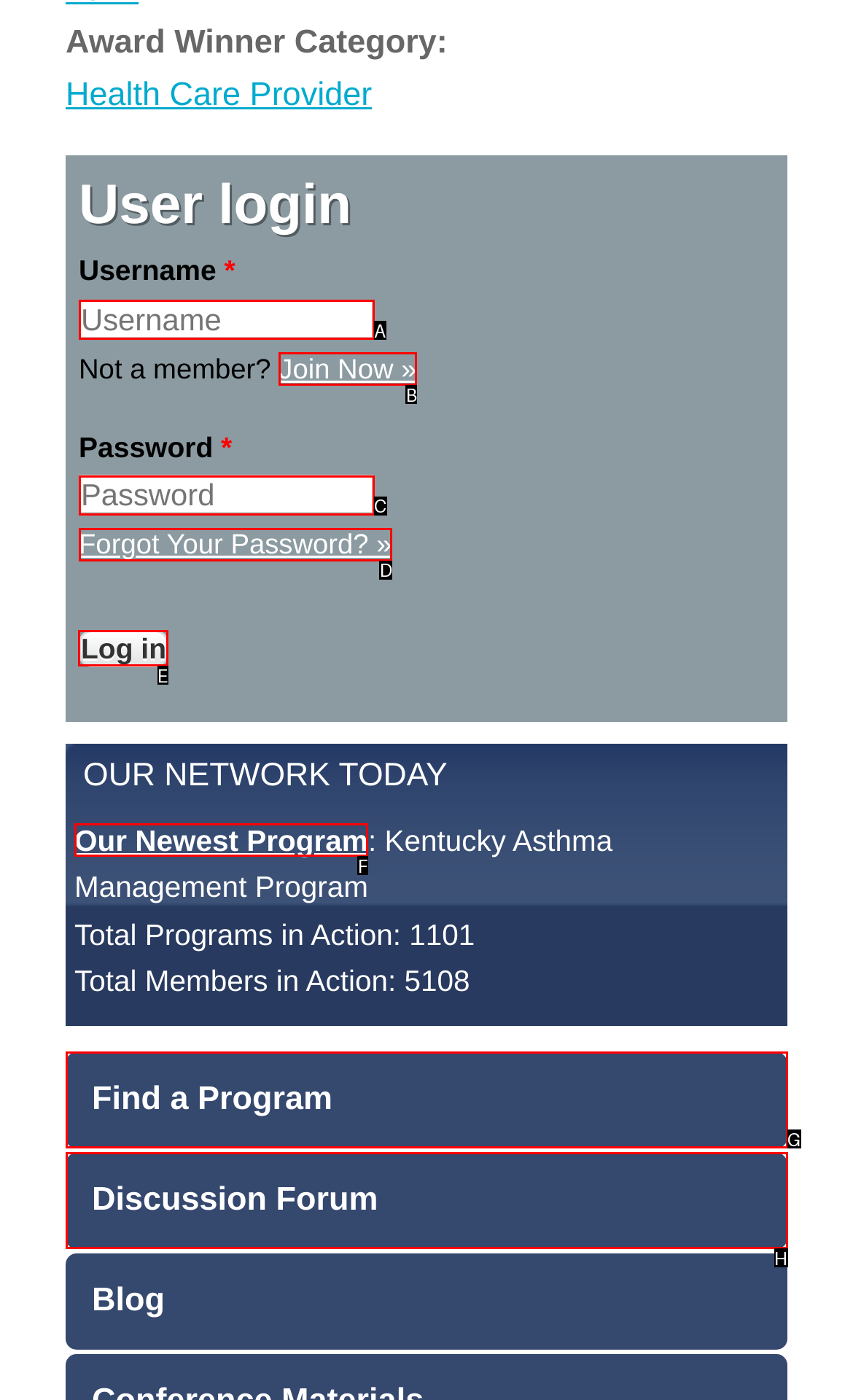Determine the right option to click to perform this task: Click log in
Answer with the correct letter from the given choices directly.

E